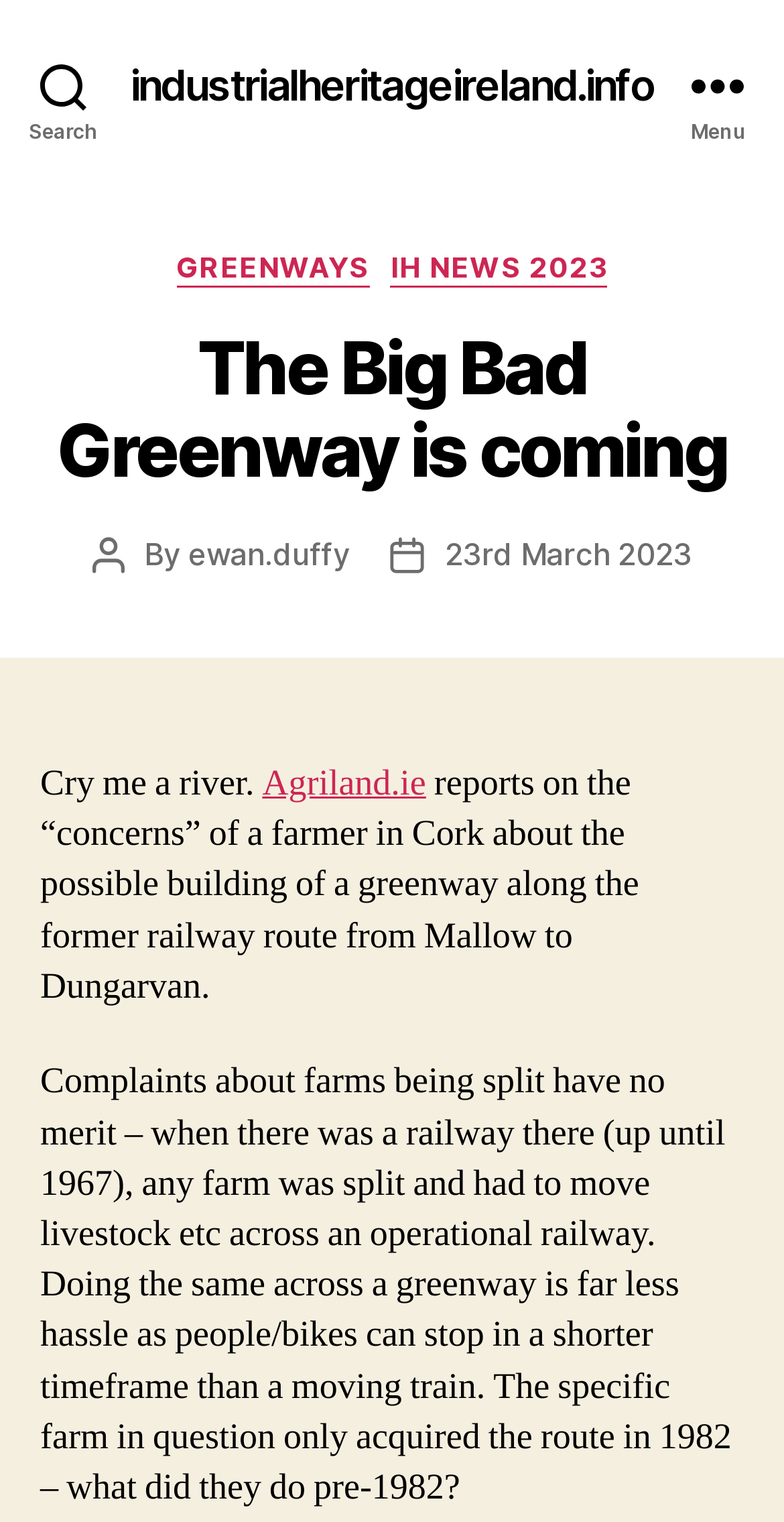Please respond in a single word or phrase: 
What is the website mentioned in the post?

Agriland.ie